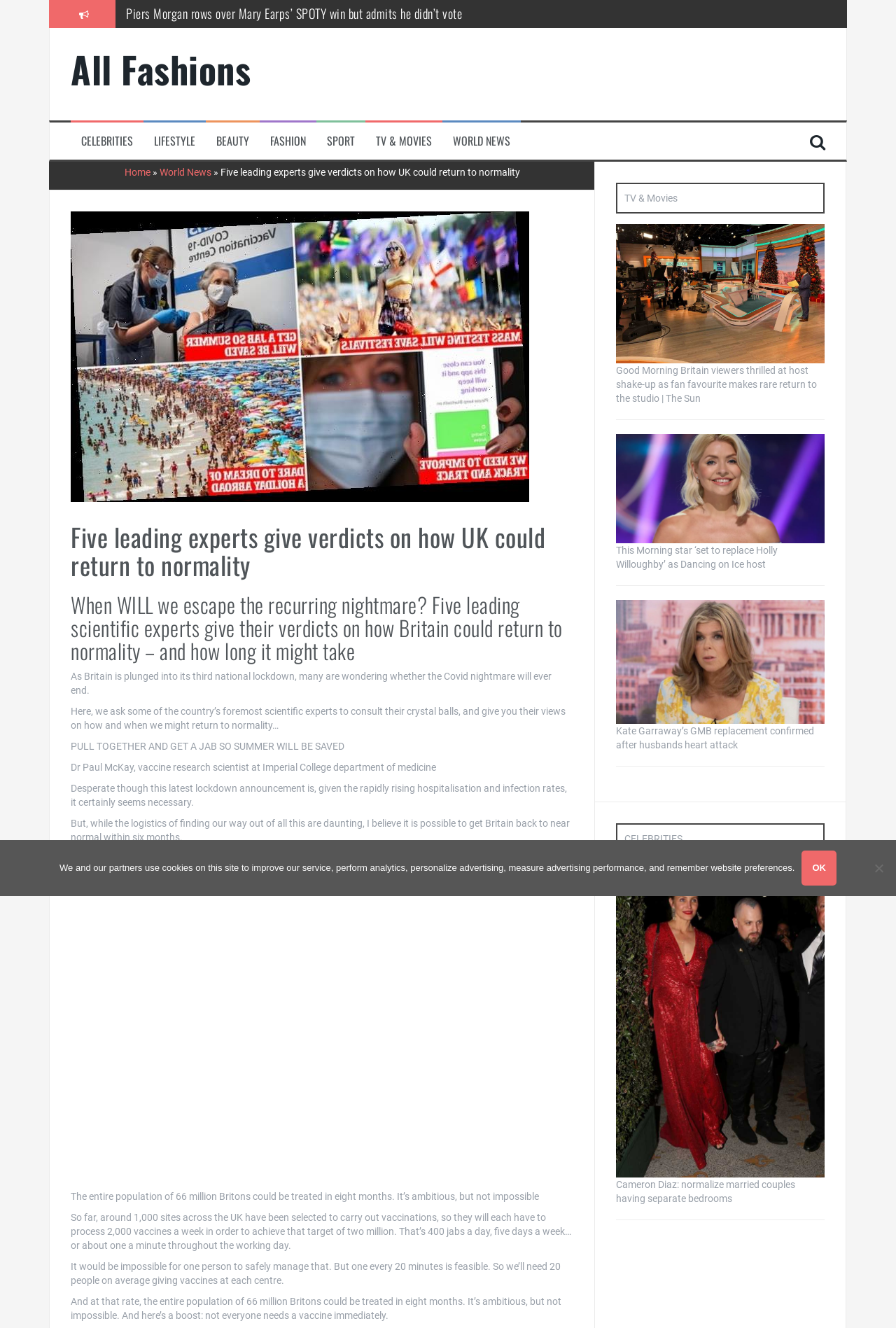Identify the bounding box coordinates of the area that should be clicked in order to complete the given instruction: "Click on the link to read about Cameron Diaz's opinion on married couples having separate bedrooms". The bounding box coordinates should be four float numbers between 0 and 1, i.e., [left, top, right, bottom].

[0.141, 0.087, 0.491, 0.101]